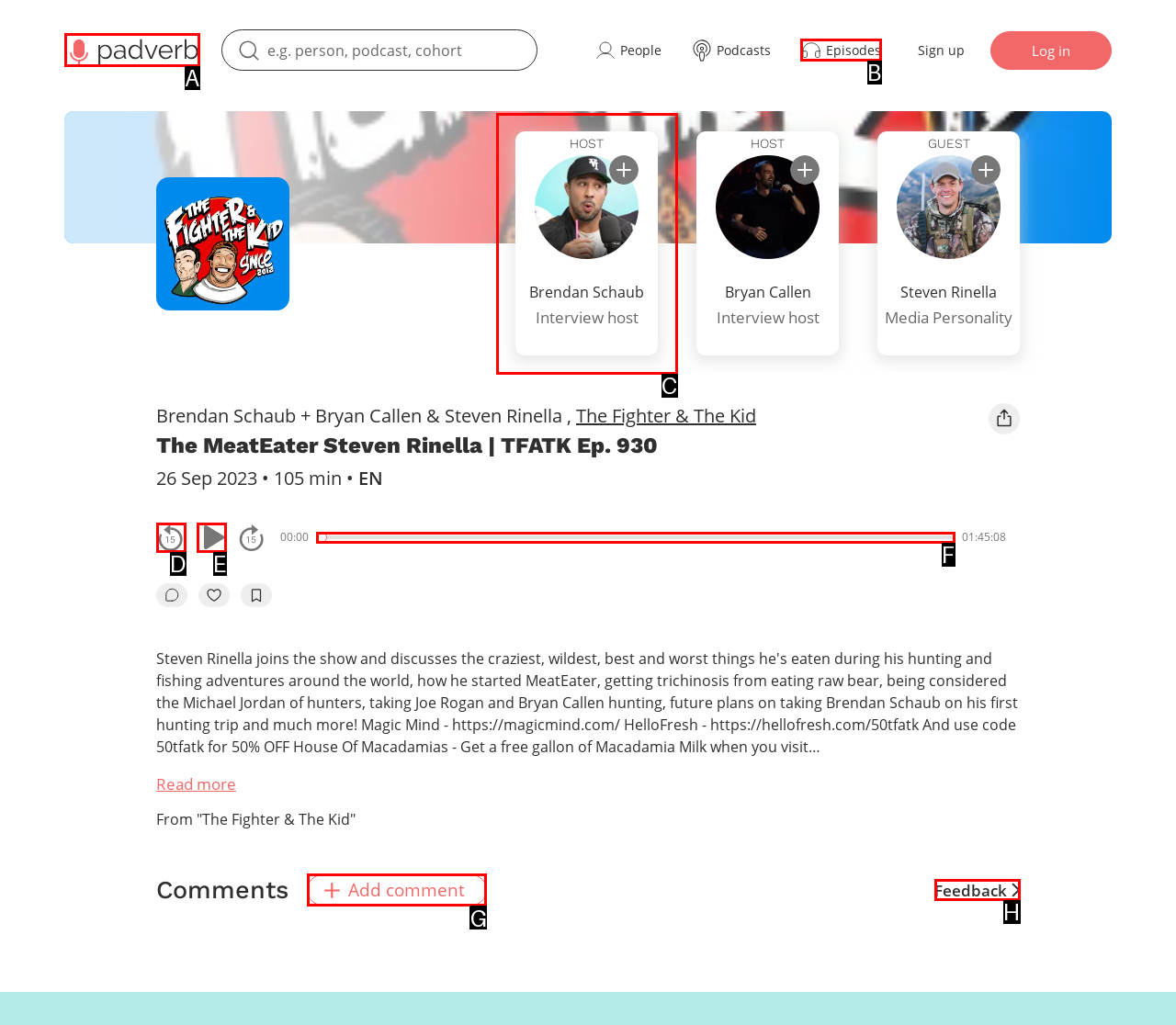Indicate which lettered UI element to click to fulfill the following task: Add a comment
Provide the letter of the correct option.

G